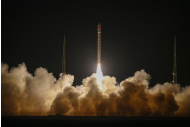Break down the image and describe each part extensively.

The image captures the moment of liftoff of China's CERES-1 Y9 carrier rocket, silhouetted against a dark sky. This significant launch highlights China's advancements in space technology and its commitment to expanding its satellite capabilities. Plumes of smoke and flames erupt from the launch pad as the rocket ascends, demonstrating the power and engineering prowess behind such missions. The successful deployment of this rocket marks another milestone in China's ongoing efforts to enhance its presence in the global aerospace sector.